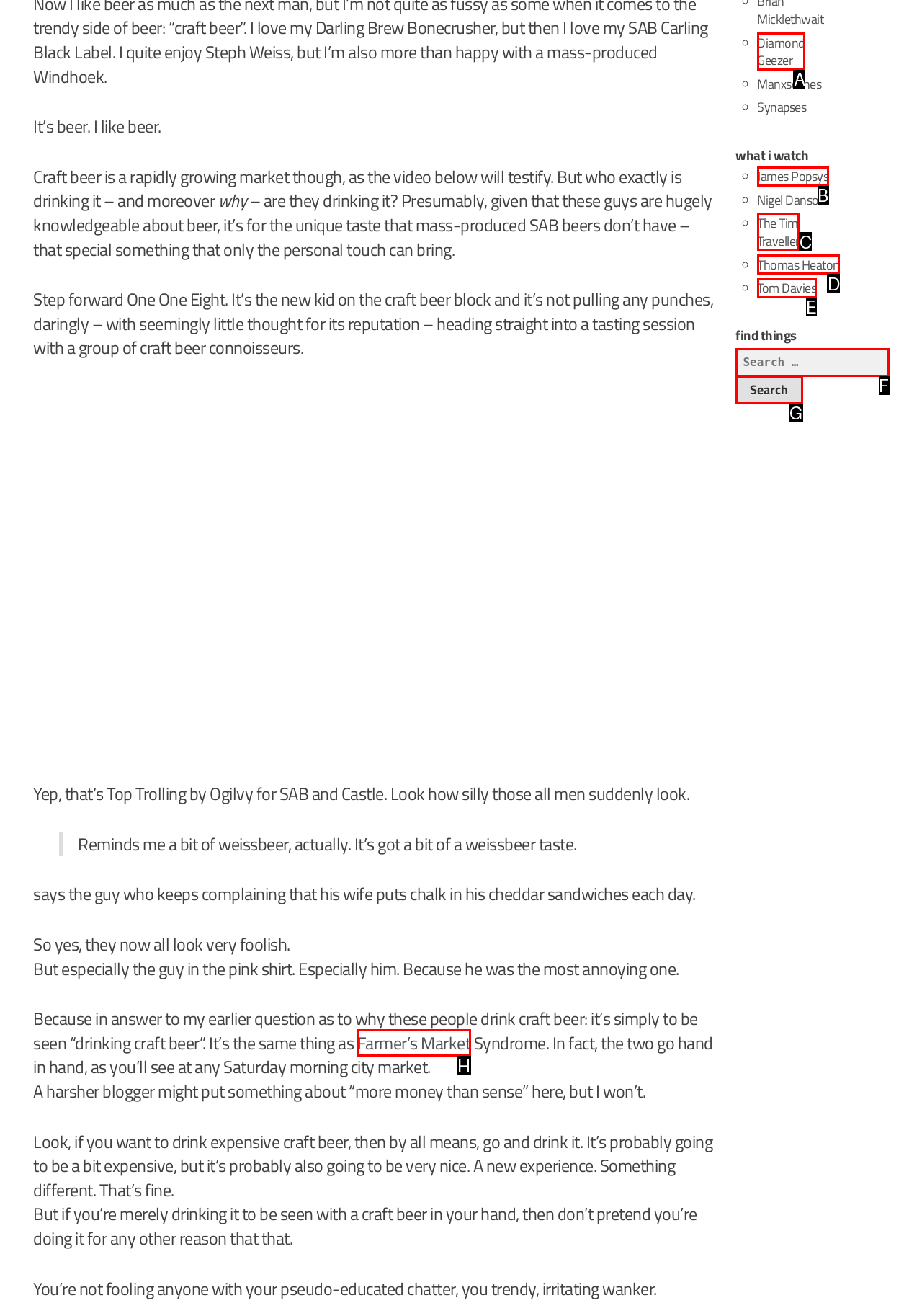Please select the letter of the HTML element that fits the description: parent_node: Search for: value="Search". Answer with the option's letter directly.

G